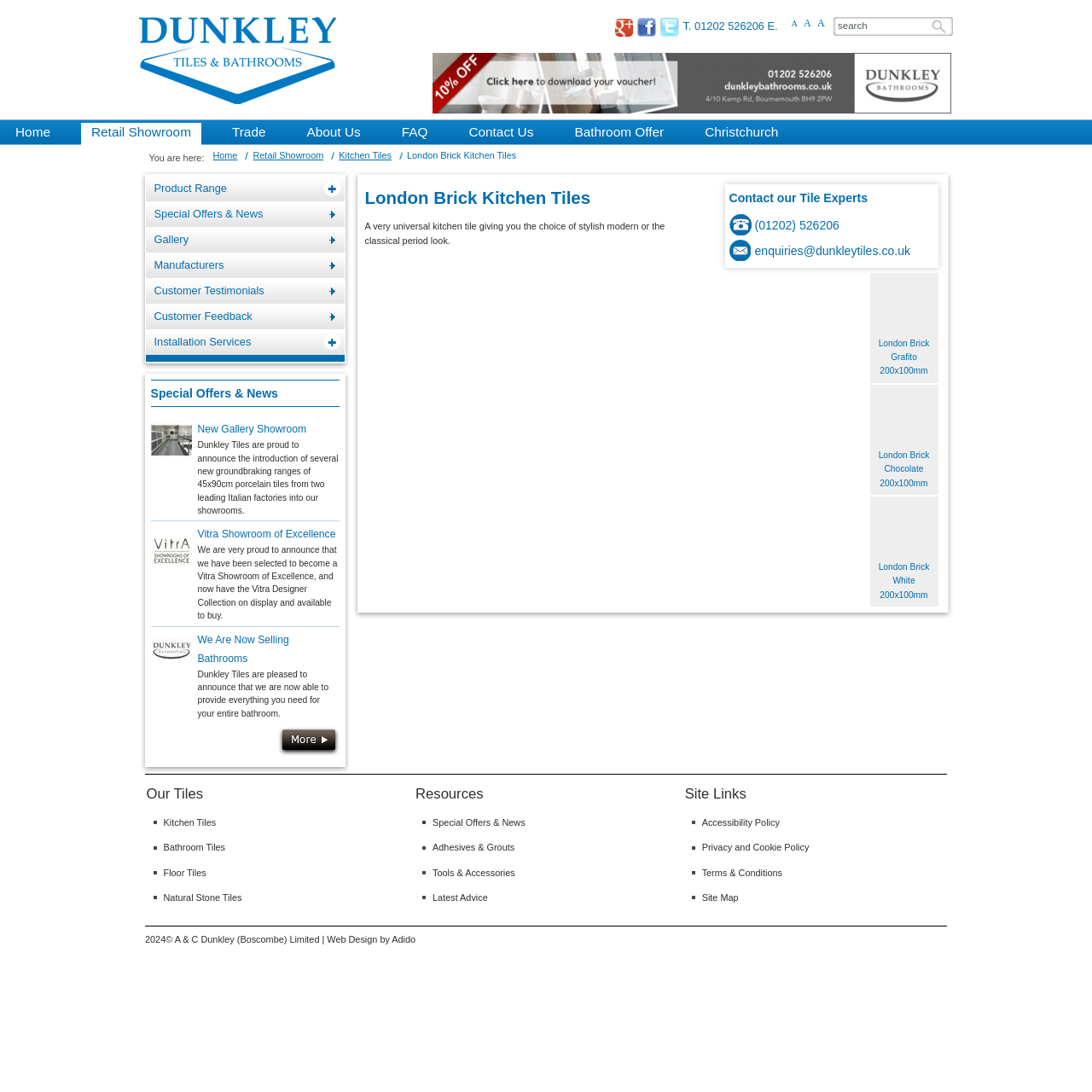Please reply to the following question with a single word or a short phrase:
What is the name of the company?

Dunkley Tiles